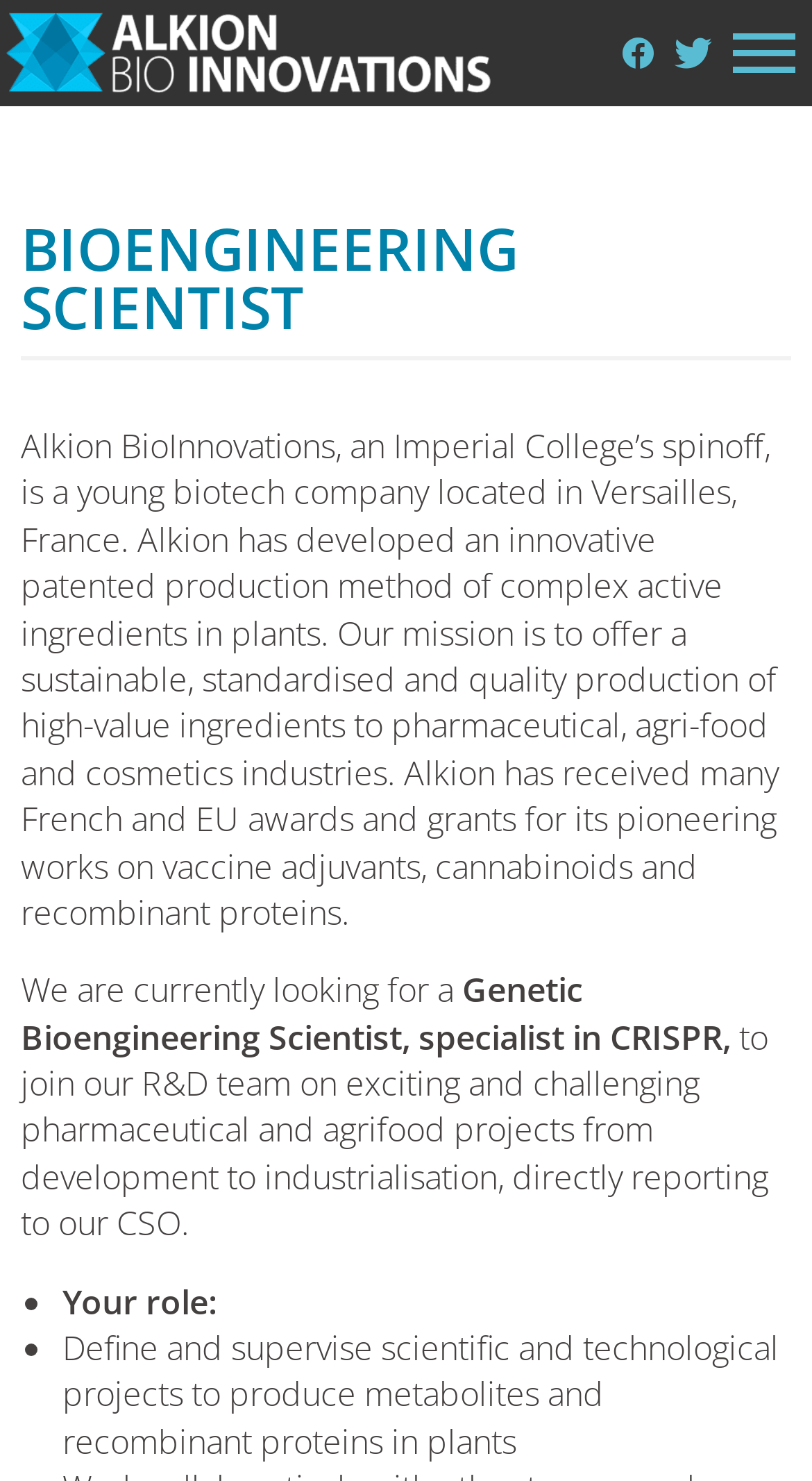Return the bounding box coordinates of the UI element that corresponds to this description: "parent_node: ACTIVITIES". The coordinates must be given as four float numbers in the range of 0 and 1, [left, top, right, bottom].

[0.915, 0.02, 1.0, 0.052]